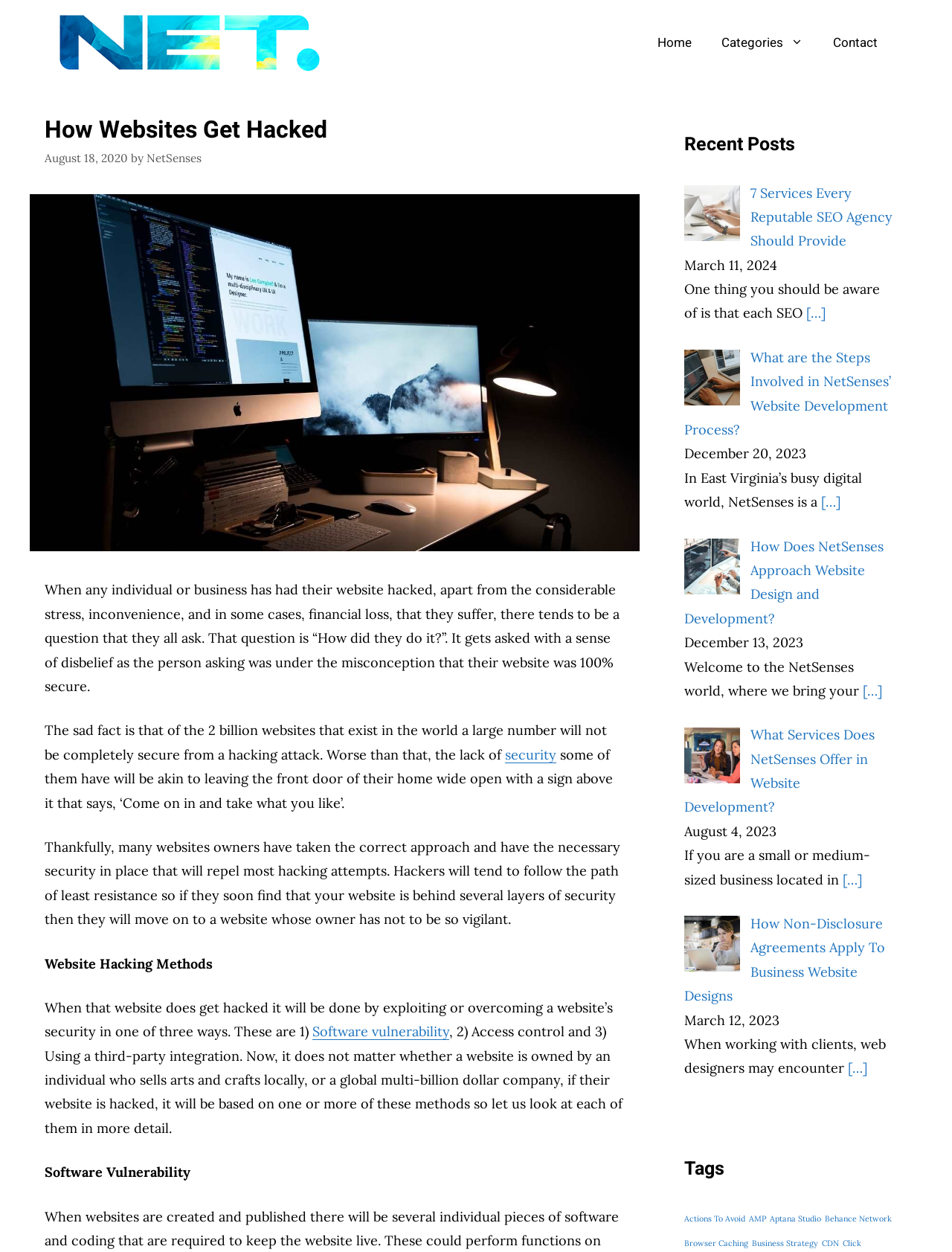Please indicate the bounding box coordinates of the element's region to be clicked to achieve the instruction: "Visit the 'Website Security' page". Provide the coordinates as four float numbers between 0 and 1, i.e., [left, top, right, bottom].

[0.704, 0.141, 0.859, 0.165]